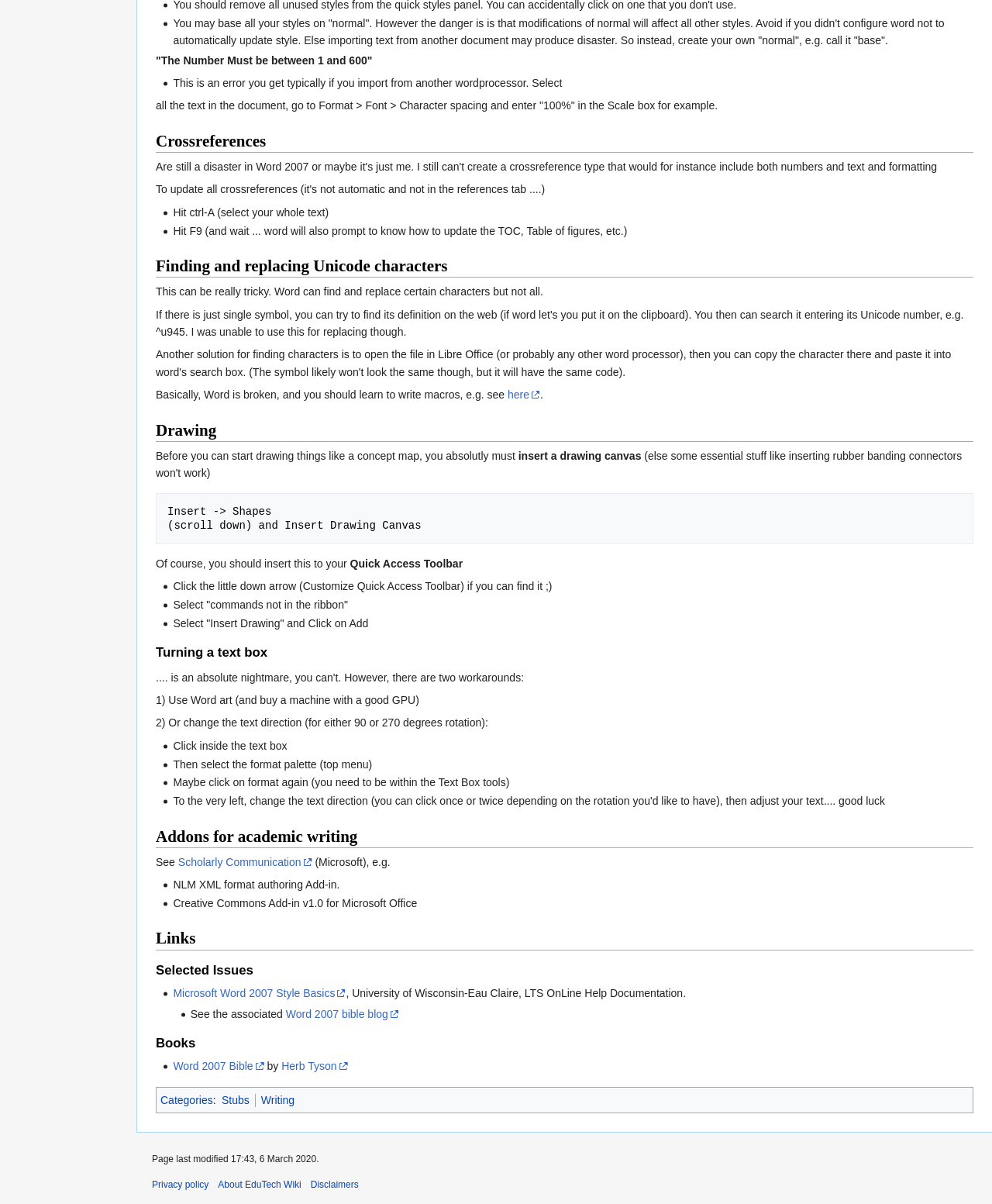Identify the bounding box coordinates of the section to be clicked to complete the task described by the following instruction: "Click the link 'Word 2007 Bible'". The coordinates should be four float numbers between 0 and 1, formatted as [left, top, right, bottom].

[0.175, 0.88, 0.266, 0.89]